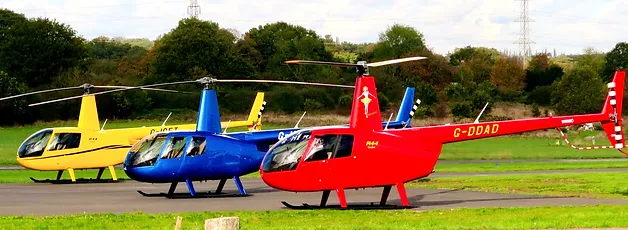Provide a comprehensive description of the image.

The image showcases a lineup of three distinct helicopters, each characterized by vibrant and eye-catching colors. The yellow helicopter is situated to the left, while the blue one occupies the center position, and a striking red helicopter, marked with the registration number "G-DDAD," is positioned on the right. This gathering of helicopters likely represents a training or operational scenario, possibly related to helicopter training services, as indicated by the surrounding context. The setting appears to be an airfield, marked by a well-maintained runway and lush greenery in the backdrop, suggesting an ideal location for aviation activities. The image captures both the diversity and capability of helicopters used in various aviation endeavors, including training and charter services, reflecting the dynamic operations at the airfield.